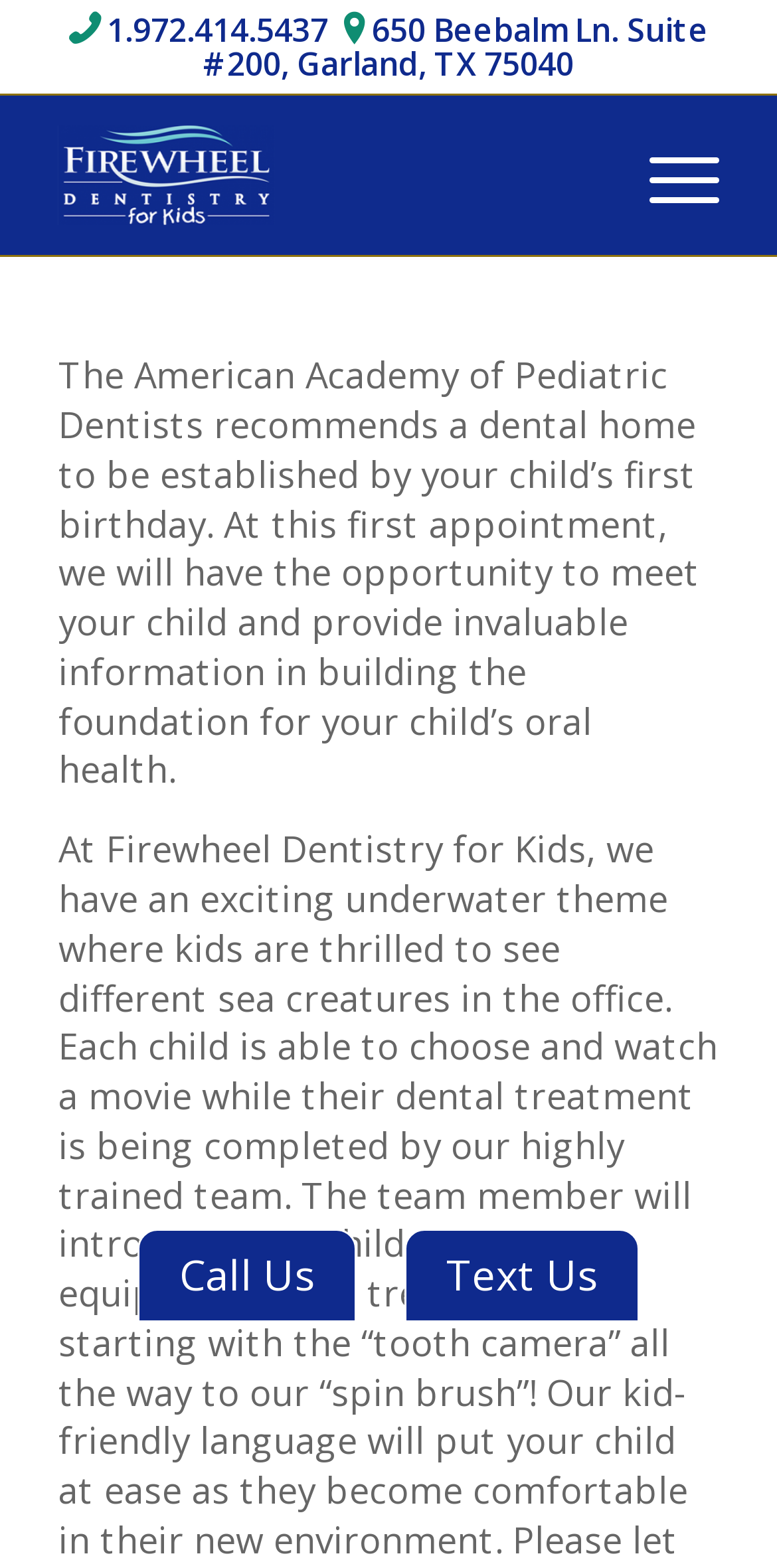Refer to the screenshot and answer the following question in detail:
What is the phone number to call?

I found the phone number by looking at the link element with the OCR text ' 1.972.414.5437' which is likely a phone number. The bounding box coordinates [0.088, 0.005, 0.422, 0.033] indicate that it is located at the top of the page.